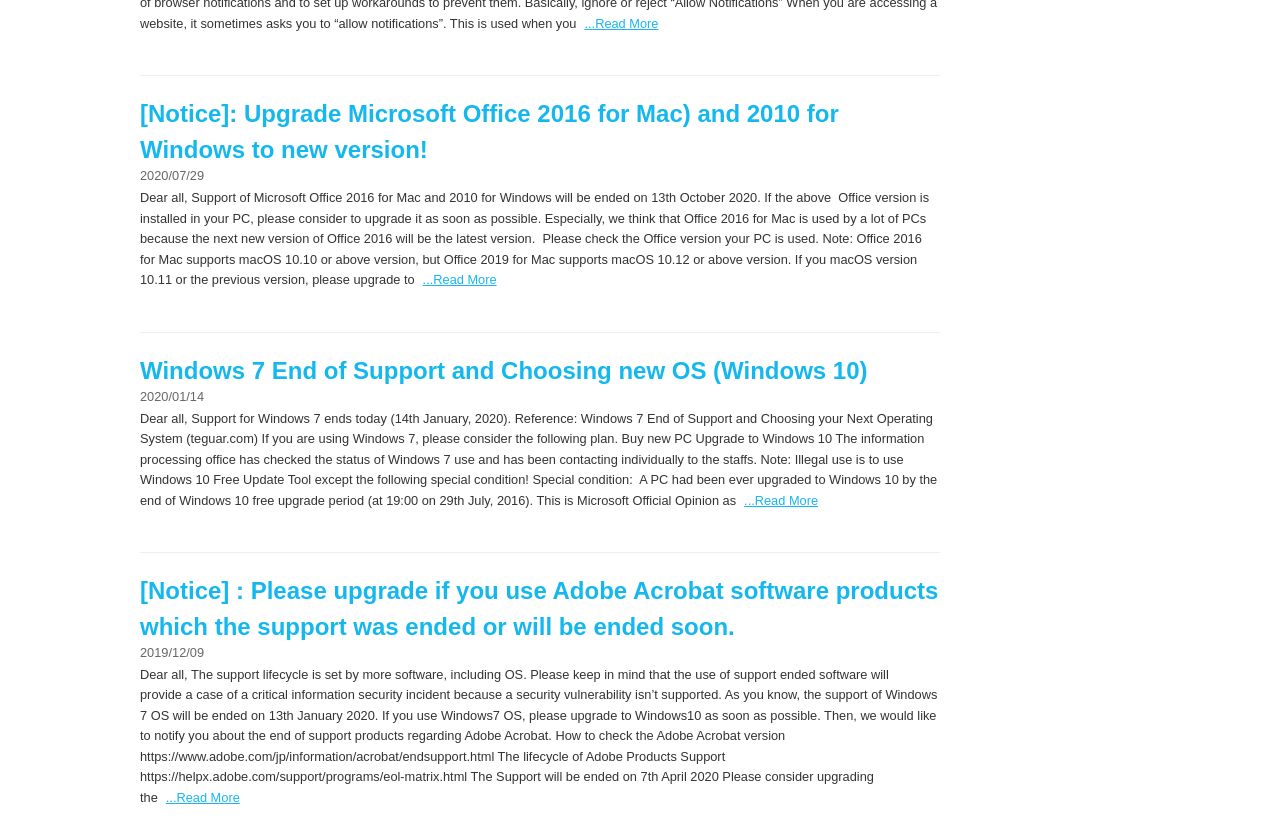What is the topic of the second article?
Look at the image and answer the question using a single word or phrase.

Windows 7 End of Support